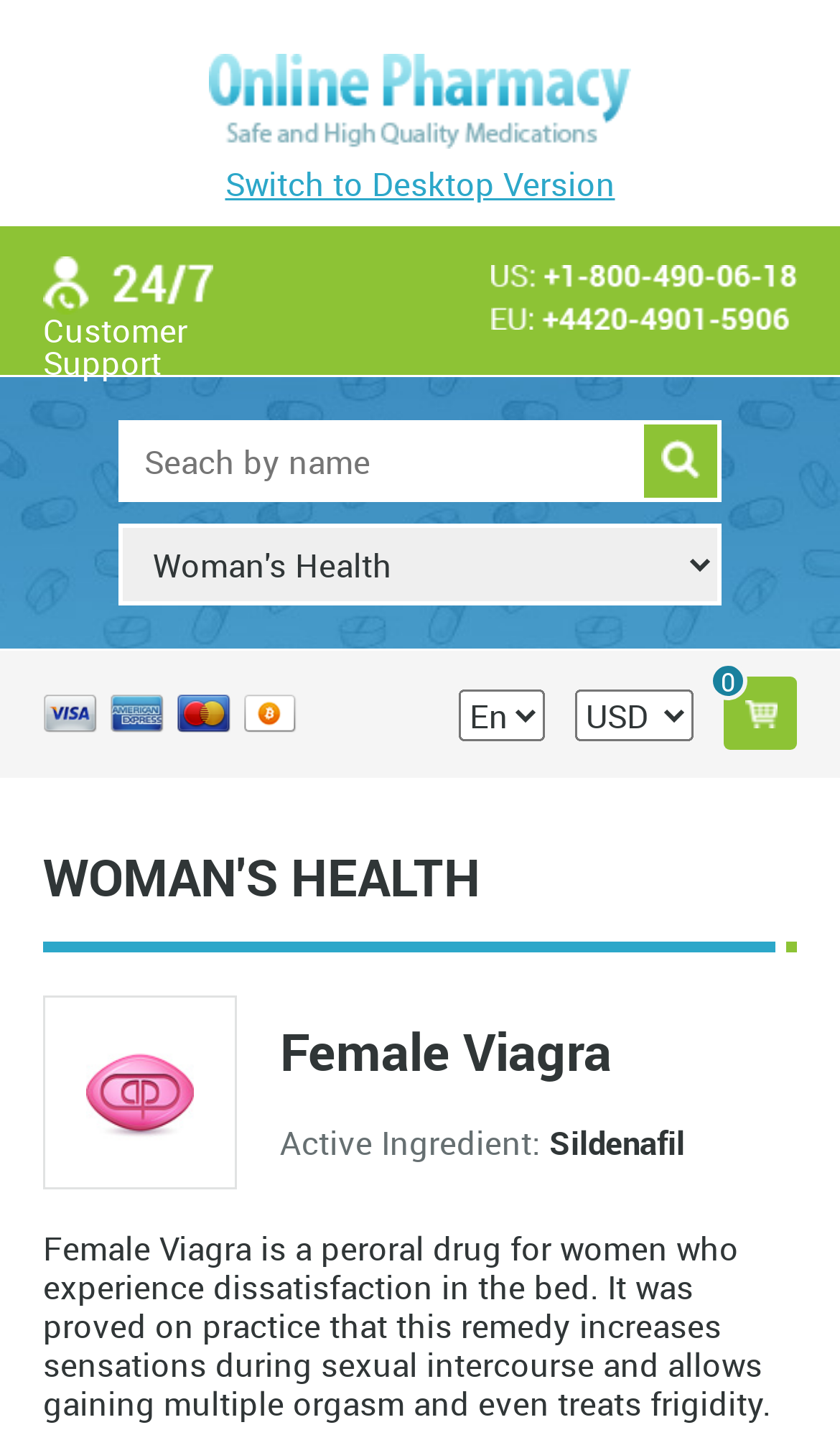Identify the bounding box coordinates of the section that should be clicked to achieve the task described: "View product details".

[0.333, 0.714, 0.949, 0.757]